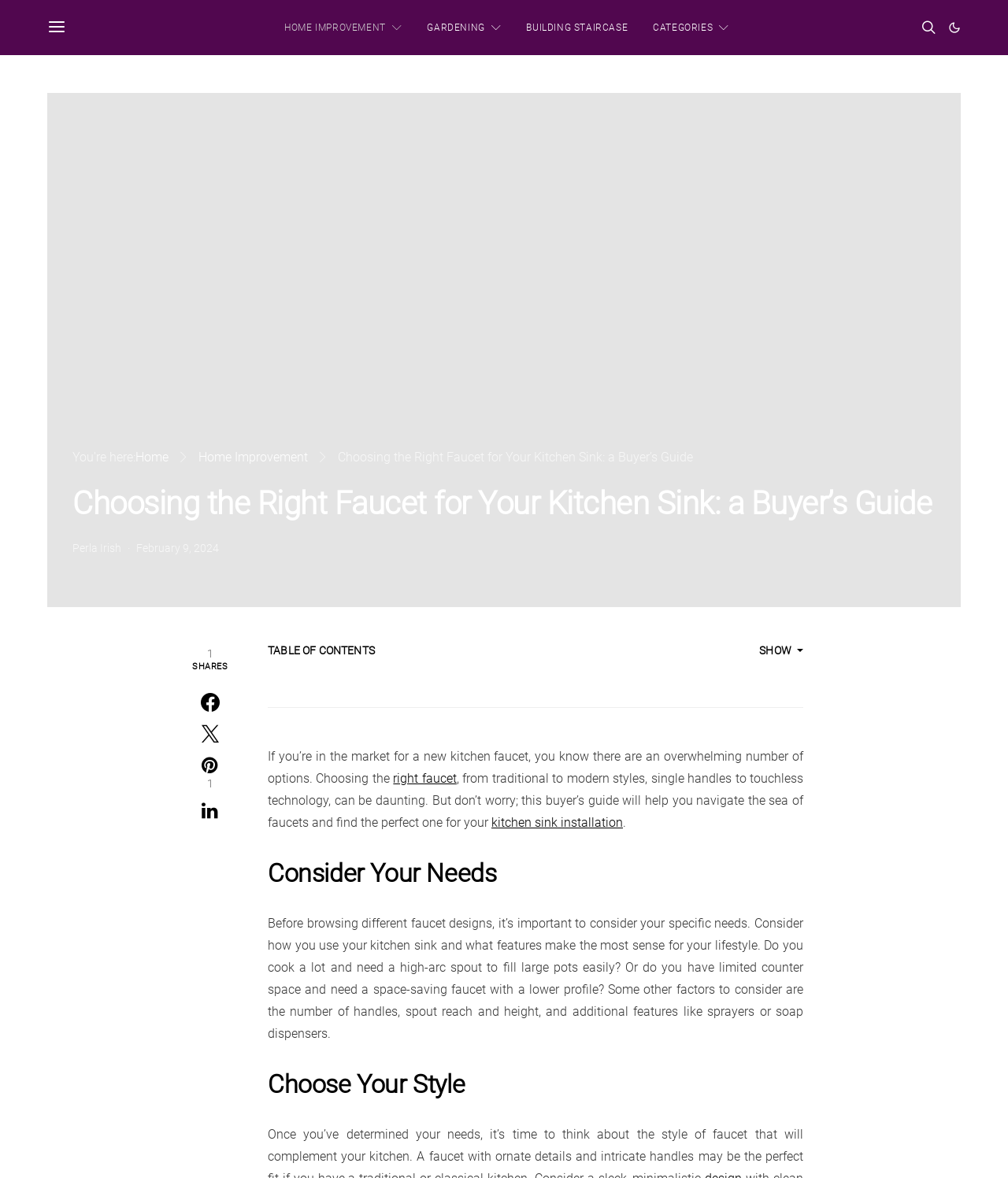What is the purpose of this buyer's guide? Based on the screenshot, please respond with a single word or phrase.

To help navigate faucet options